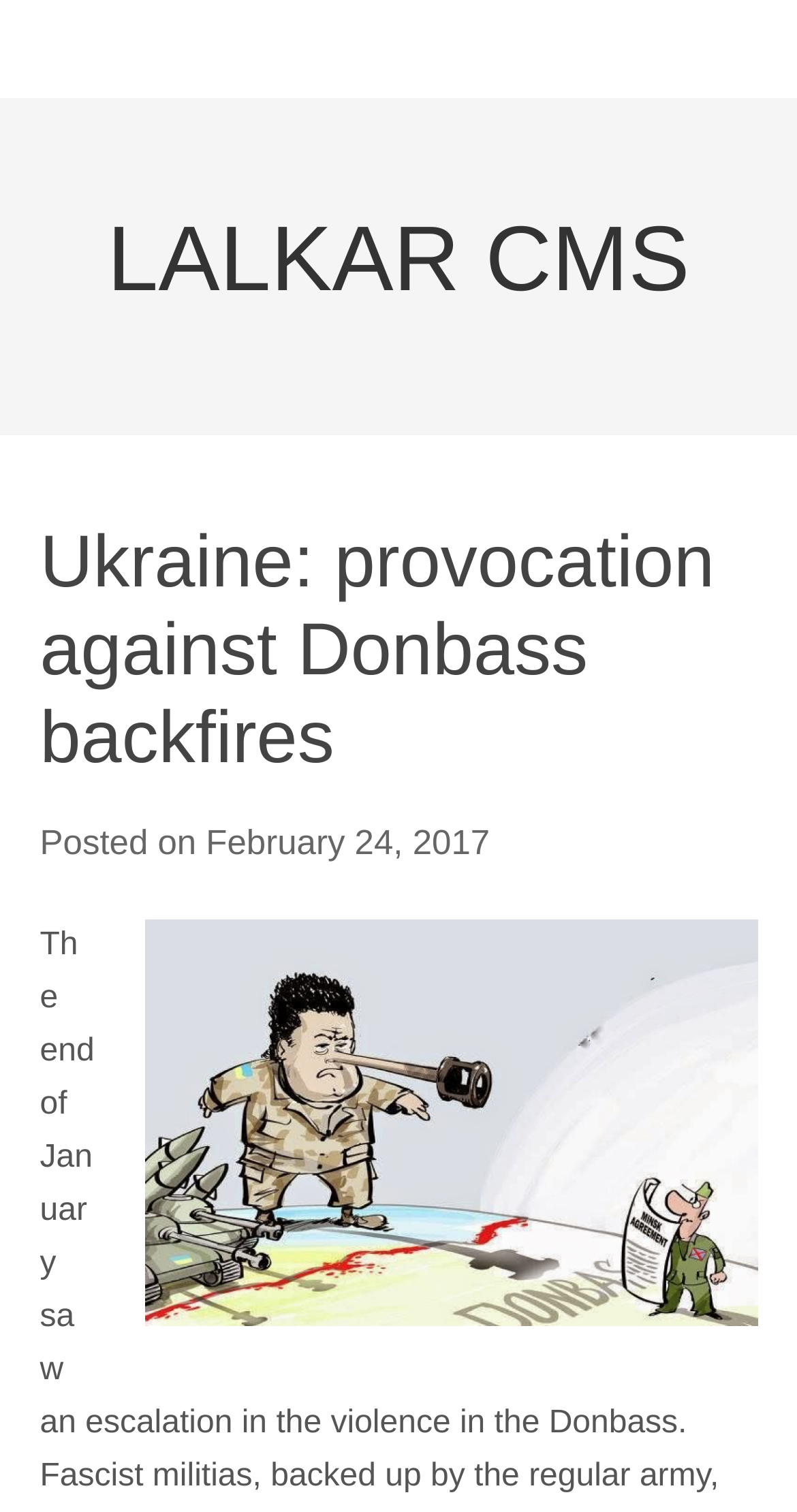Determine the webpage's heading and output its text content.

Ukraine: provocation against Donbass backfires